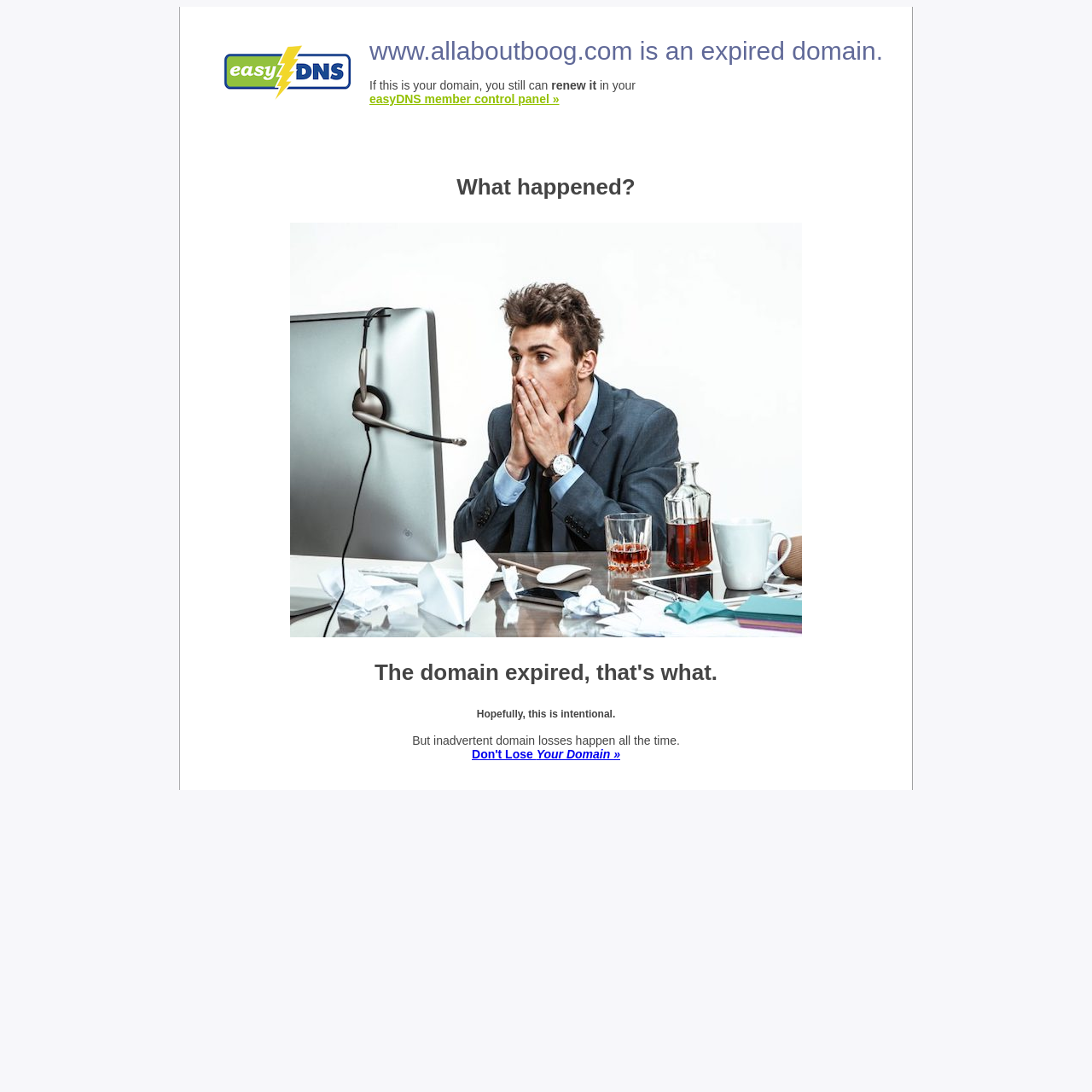What is the logo on the top left?
Please answer the question with a single word or phrase, referencing the image.

easyDNS logo